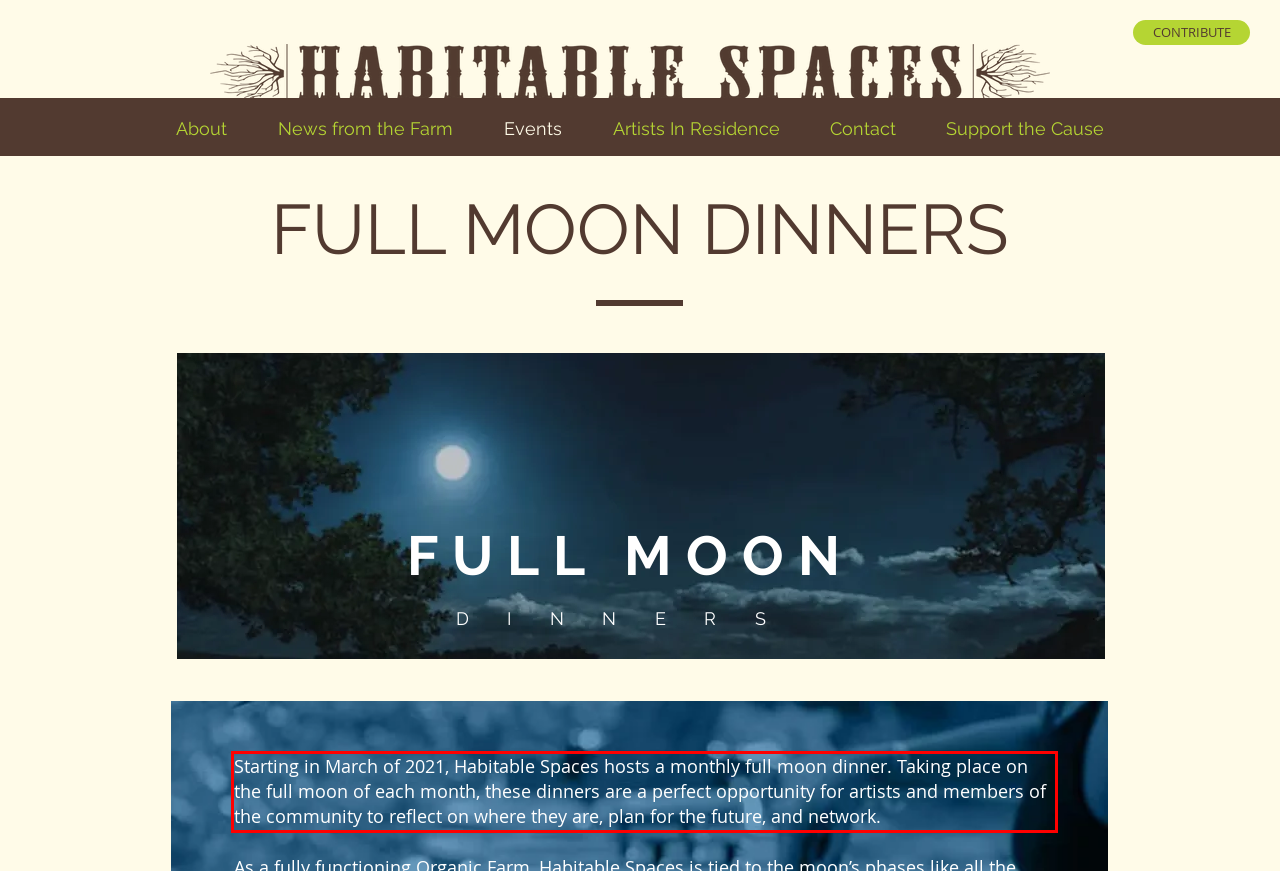Observe the screenshot of the webpage that includes a red rectangle bounding box. Conduct OCR on the content inside this red bounding box and generate the text.

Starting in March of 2021, Habitable Spaces hosts a monthly full moon dinner. Taking place on the full moon of each month, these dinners are a perfect opportunity for artists and members of the community to reflect on where they are, plan for the future, and network.